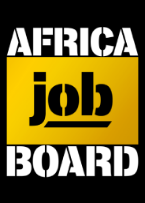Describe every aspect of the image in depth.

The image showcases a striking logo for "AFRICA JOB BOARD." The design features bold, white letters against a black background, prominently displaying the words "AFRICA" at the top in large, uppercase letters. Below, the word "job" stands out in a vibrant yellow box, emphasizing its significance, followed by the word "BOARD" in equally bold, white letters. This logo suggests a focus on employment opportunities across the African continent, making it a visual representation of a platform dedicated to connecting job seekers with employers in the region. The overall design conveys professionalism and is aimed at attracting attention within the job market landscape in Africa.